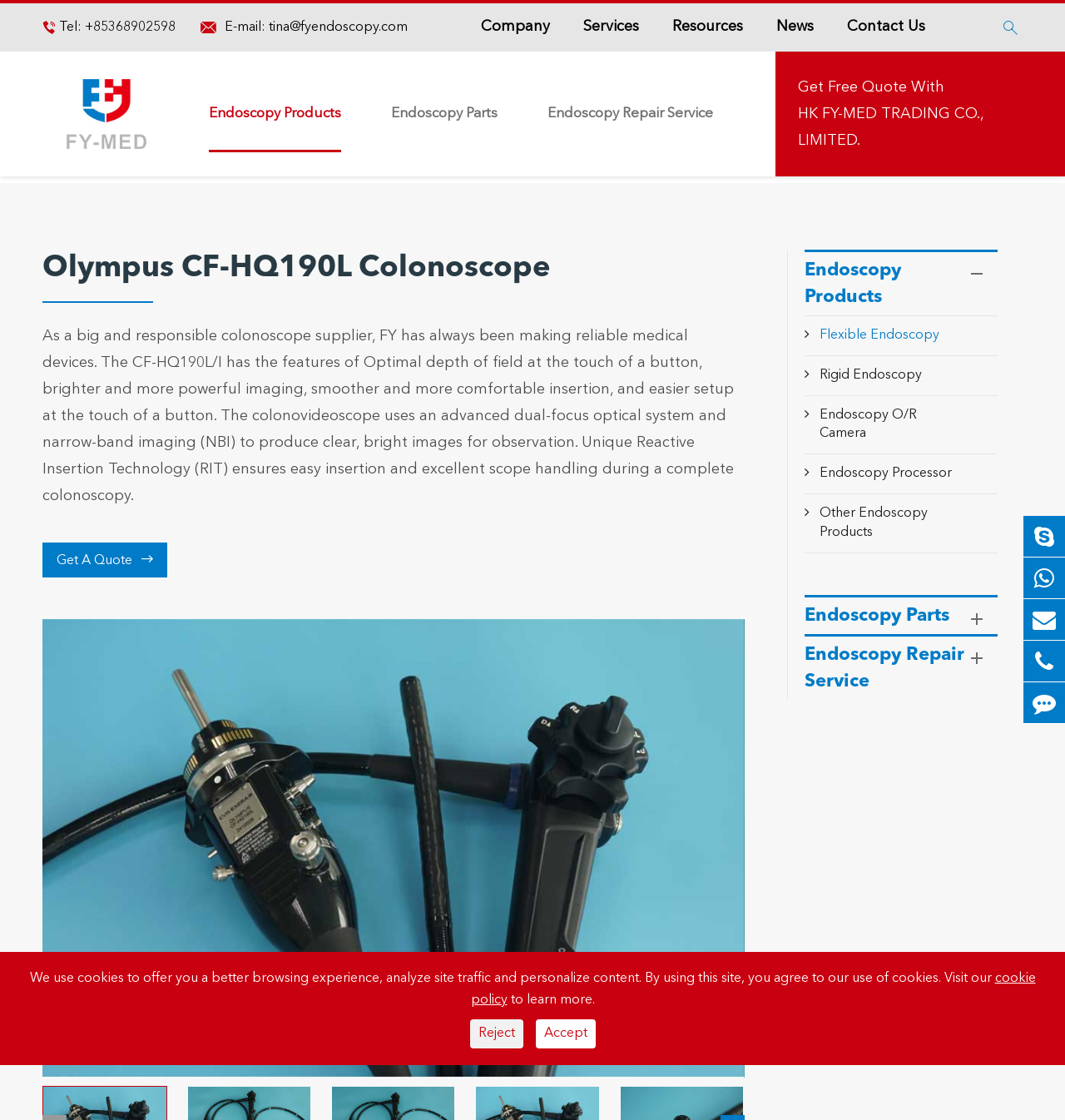What type of products does FY MED provide?
Look at the image and respond with a one-word or short phrase answer.

Endoscopy products